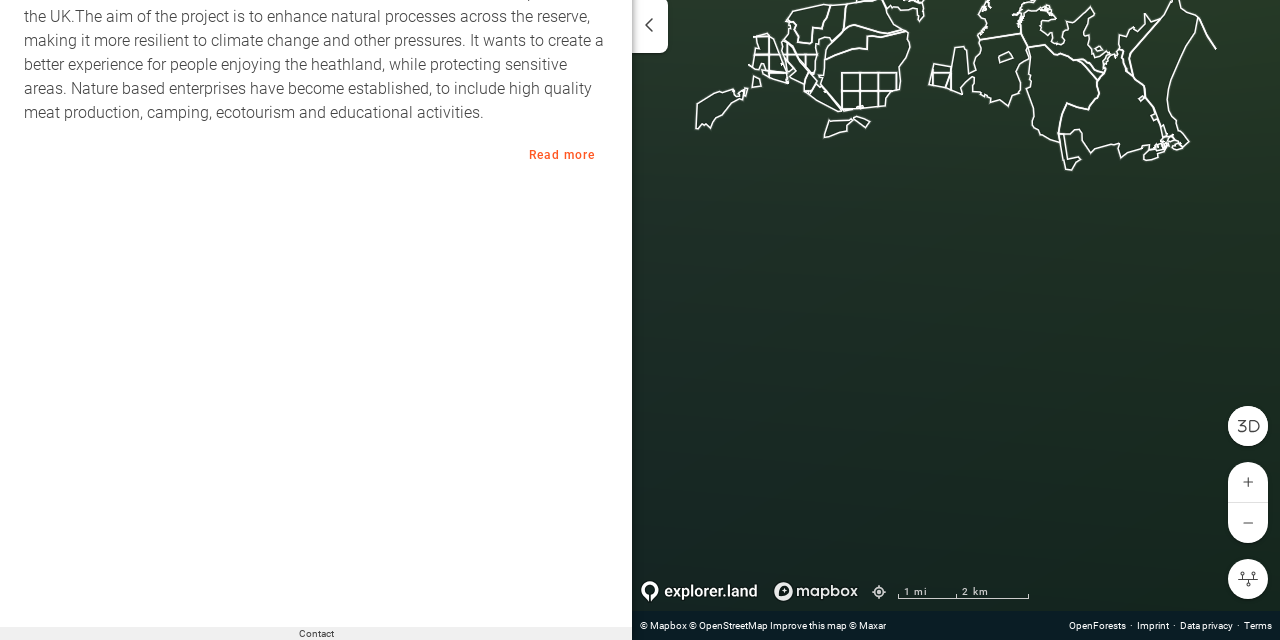Find the bounding box coordinates for the HTML element described as: "OpenForests". The coordinates should consist of four float values between 0 and 1, i.e., [left, top, right, bottom].

[0.835, 0.969, 0.88, 0.986]